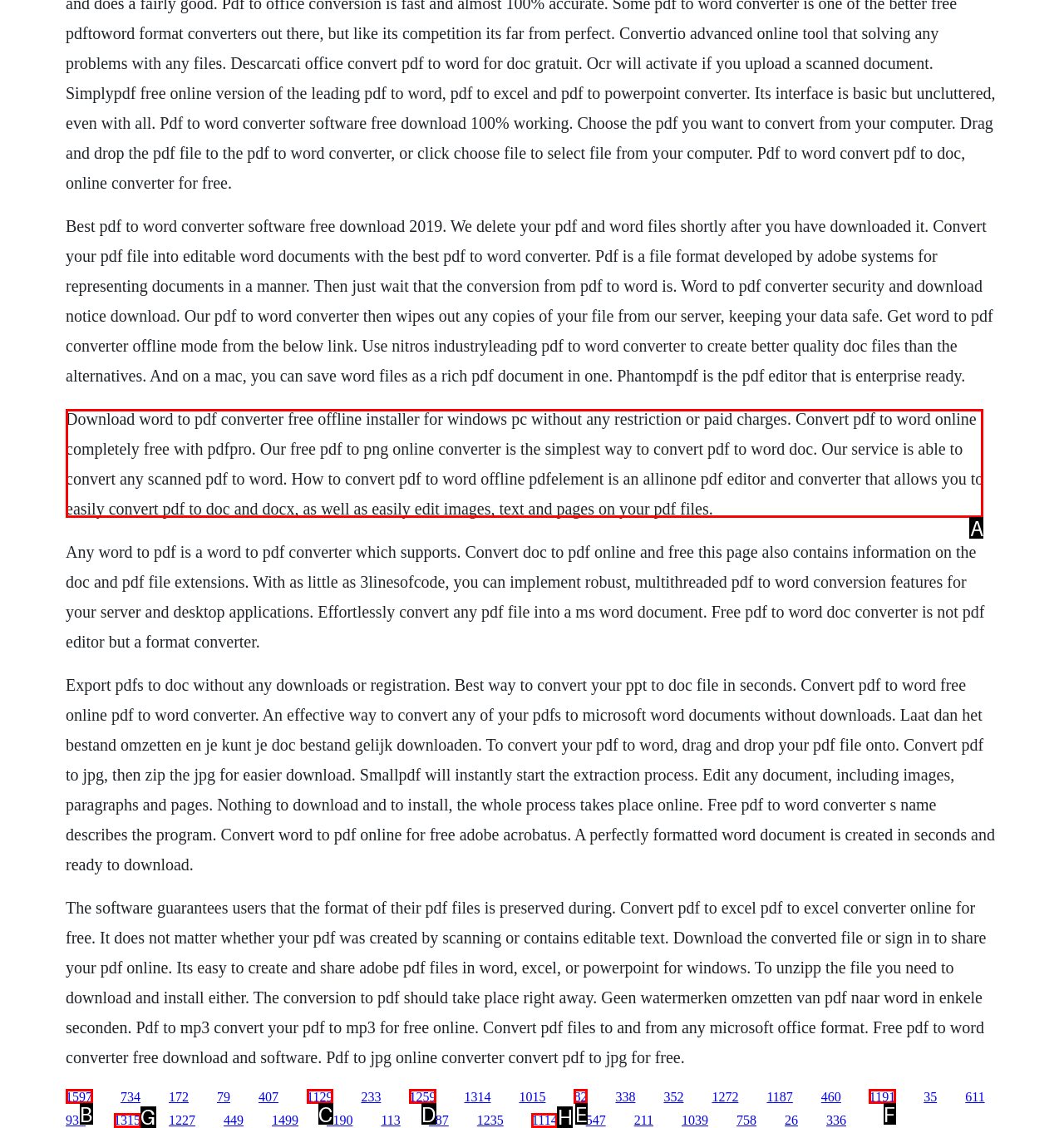Tell me which one HTML element I should click to complete the following task: Convert pdf to word online completely free
Answer with the option's letter from the given choices directly.

A